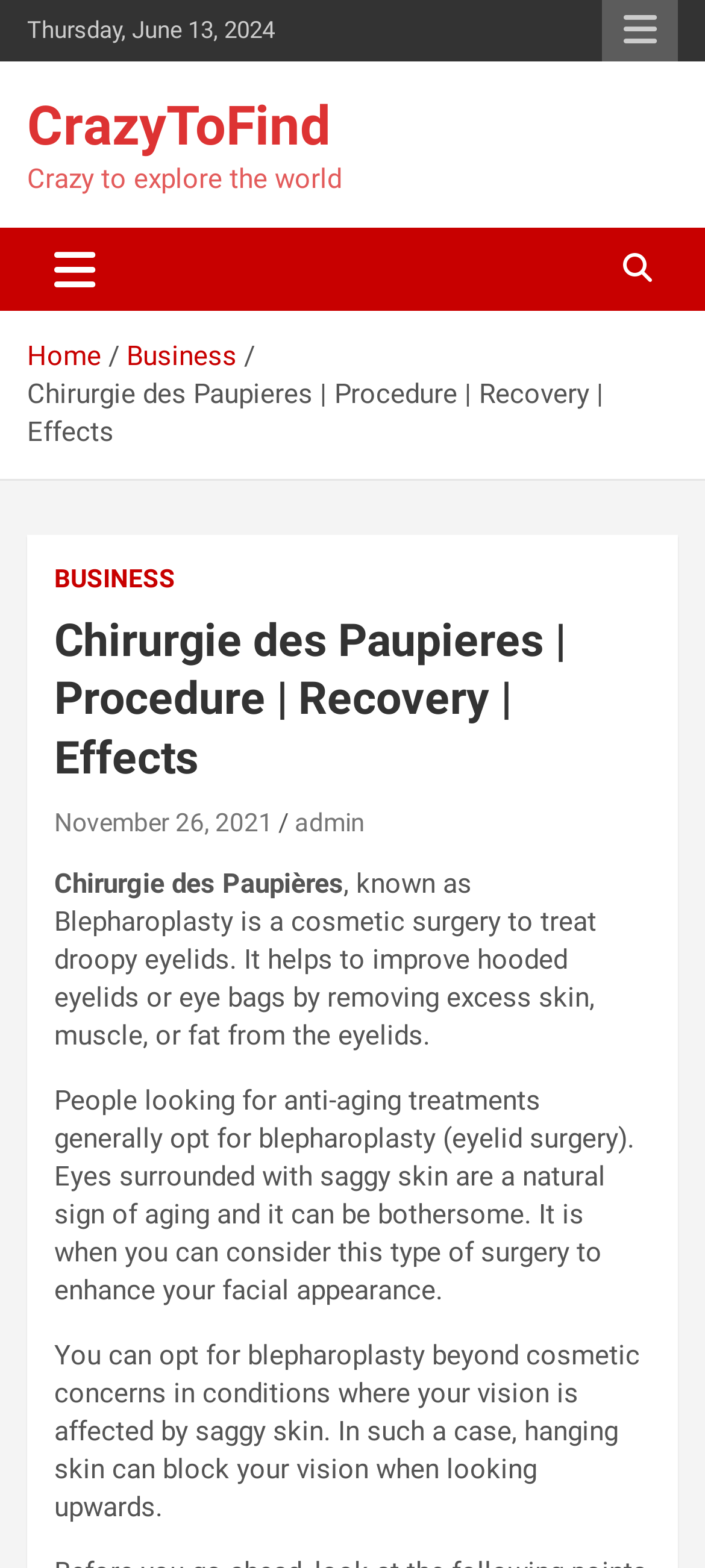Find the bounding box coordinates of the element I should click to carry out the following instruction: "Read the article published on November 26, 2021".

[0.077, 0.515, 0.387, 0.534]